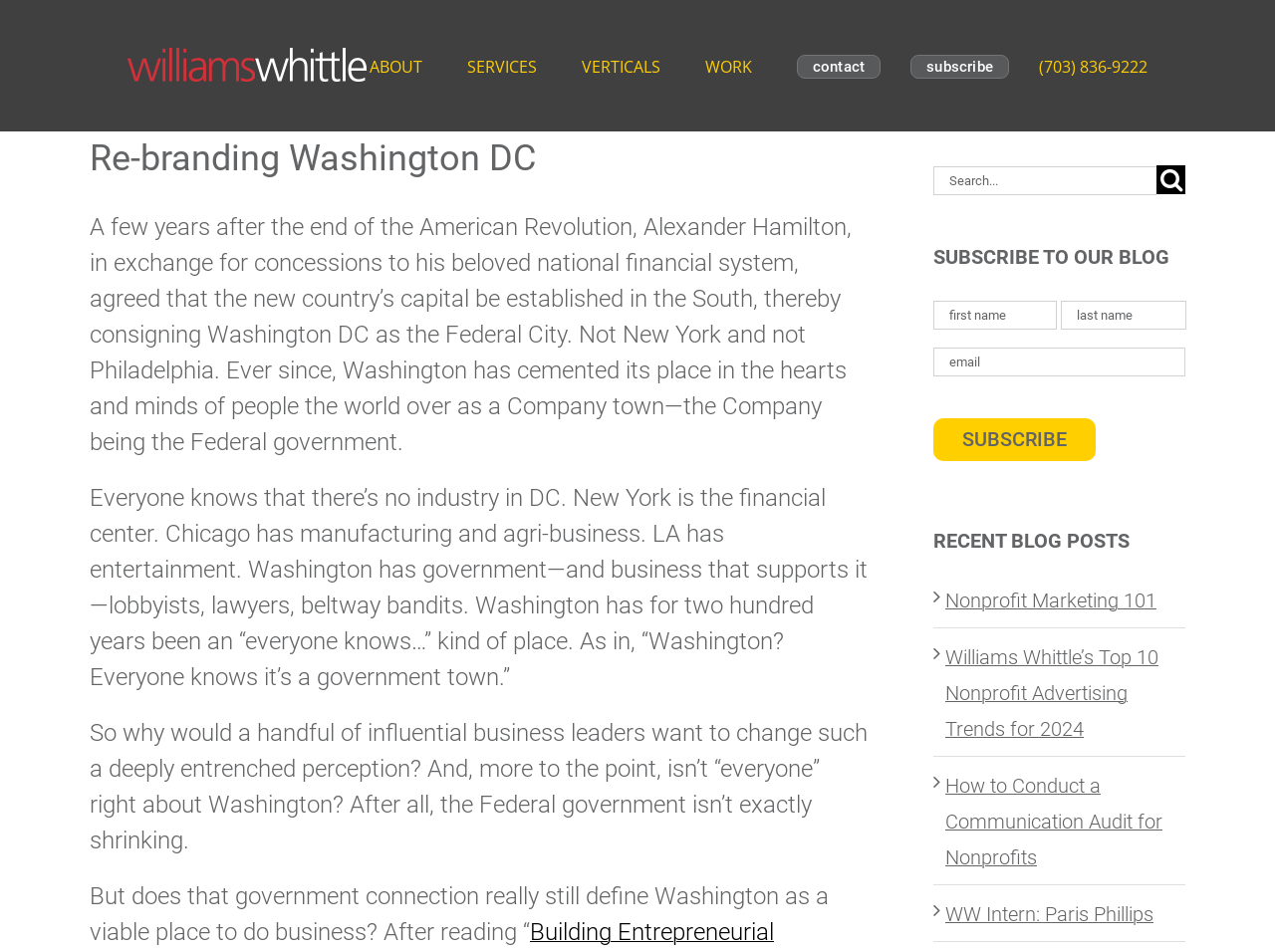Provide the text content of the webpage's main heading.

Re-branding Washington DC